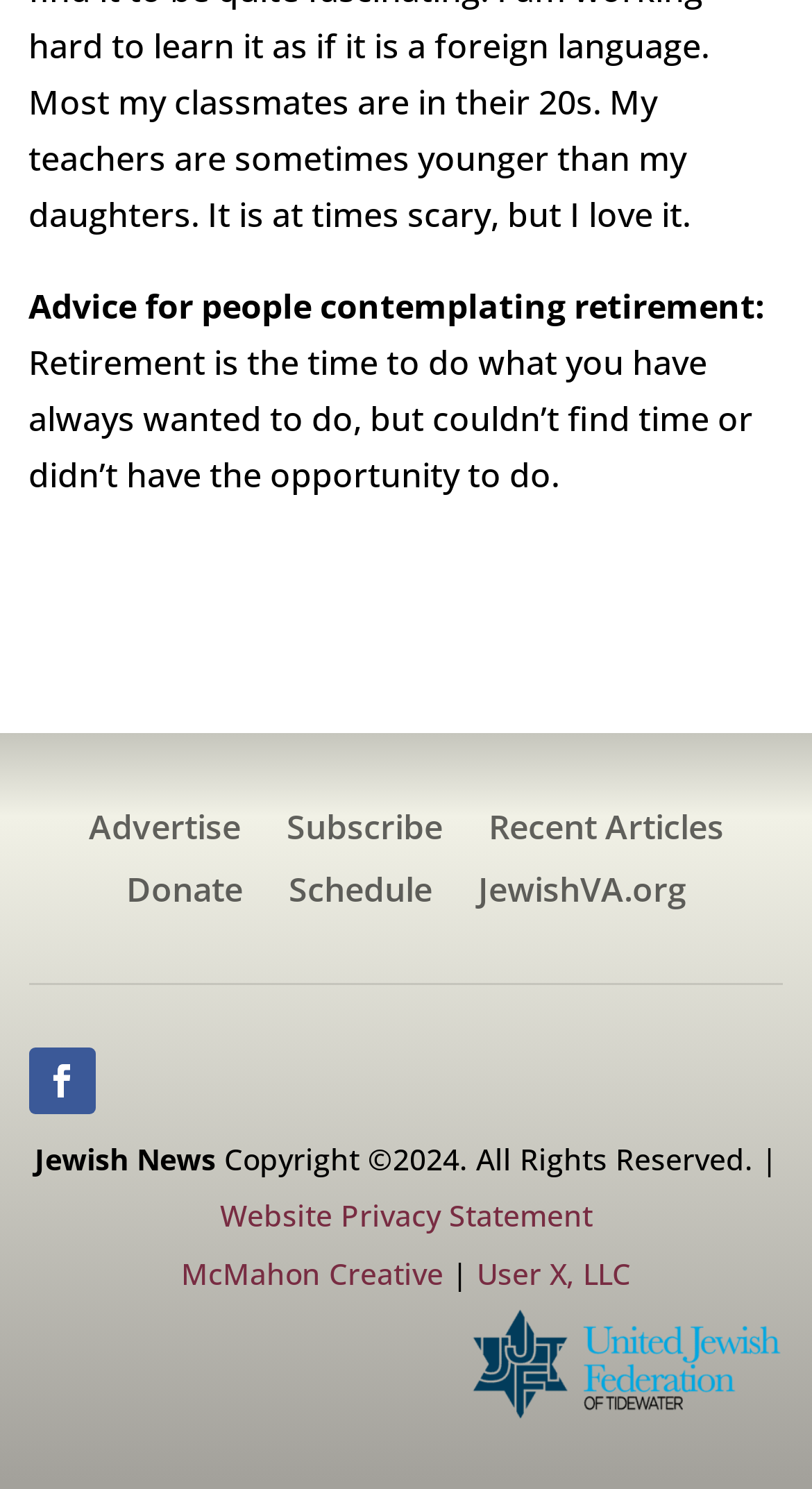Please determine the bounding box coordinates of the element's region to click for the following instruction: "Check the Website Privacy Statement".

[0.271, 0.803, 0.729, 0.83]